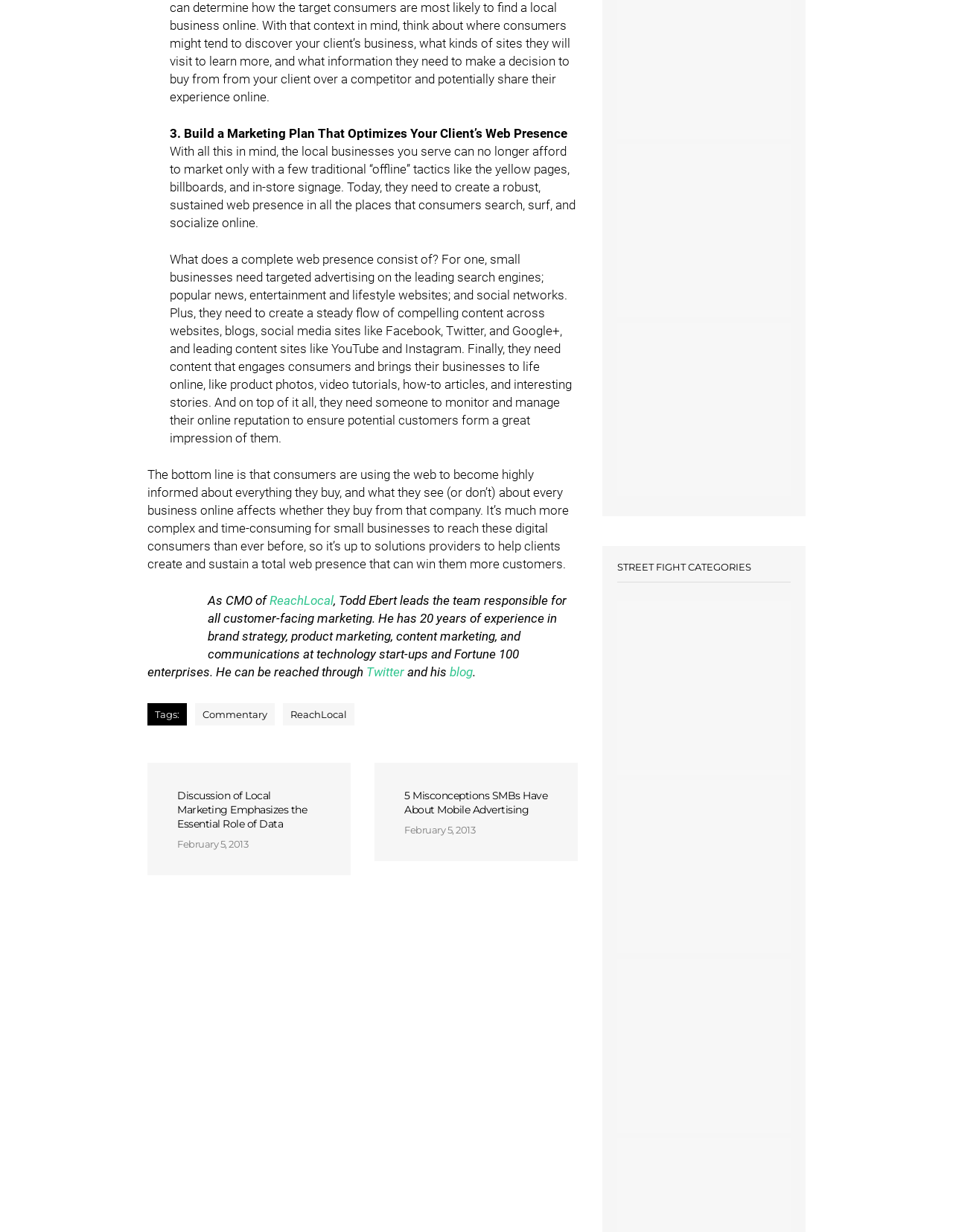Please determine the bounding box coordinates for the UI element described here. Use the format (top-left x, top-left y, bottom-right x, bottom-right y) with values bounded between 0 and 1: Commentary

[0.205, 0.571, 0.288, 0.589]